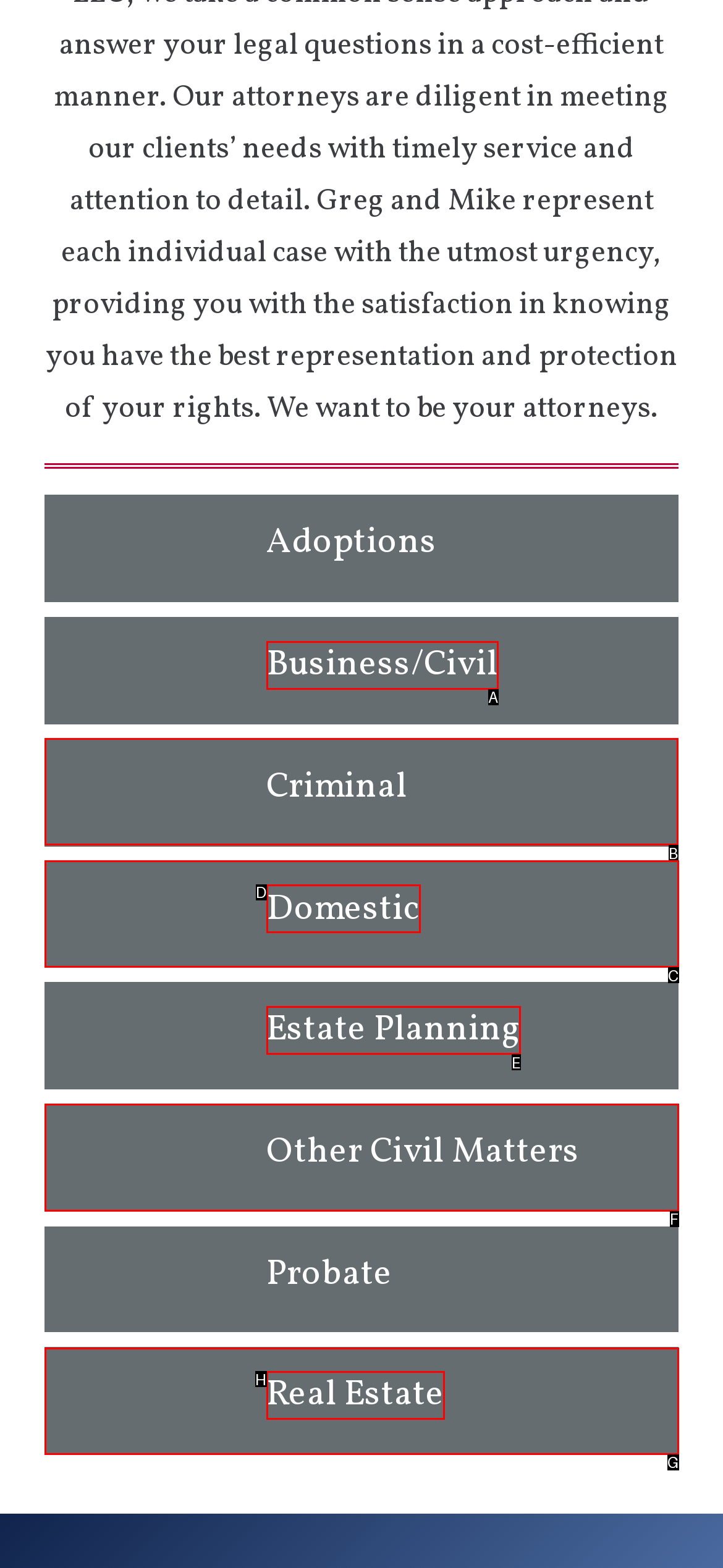Point out which HTML element you should click to fulfill the task: Explore Criminal.
Provide the option's letter from the given choices.

B